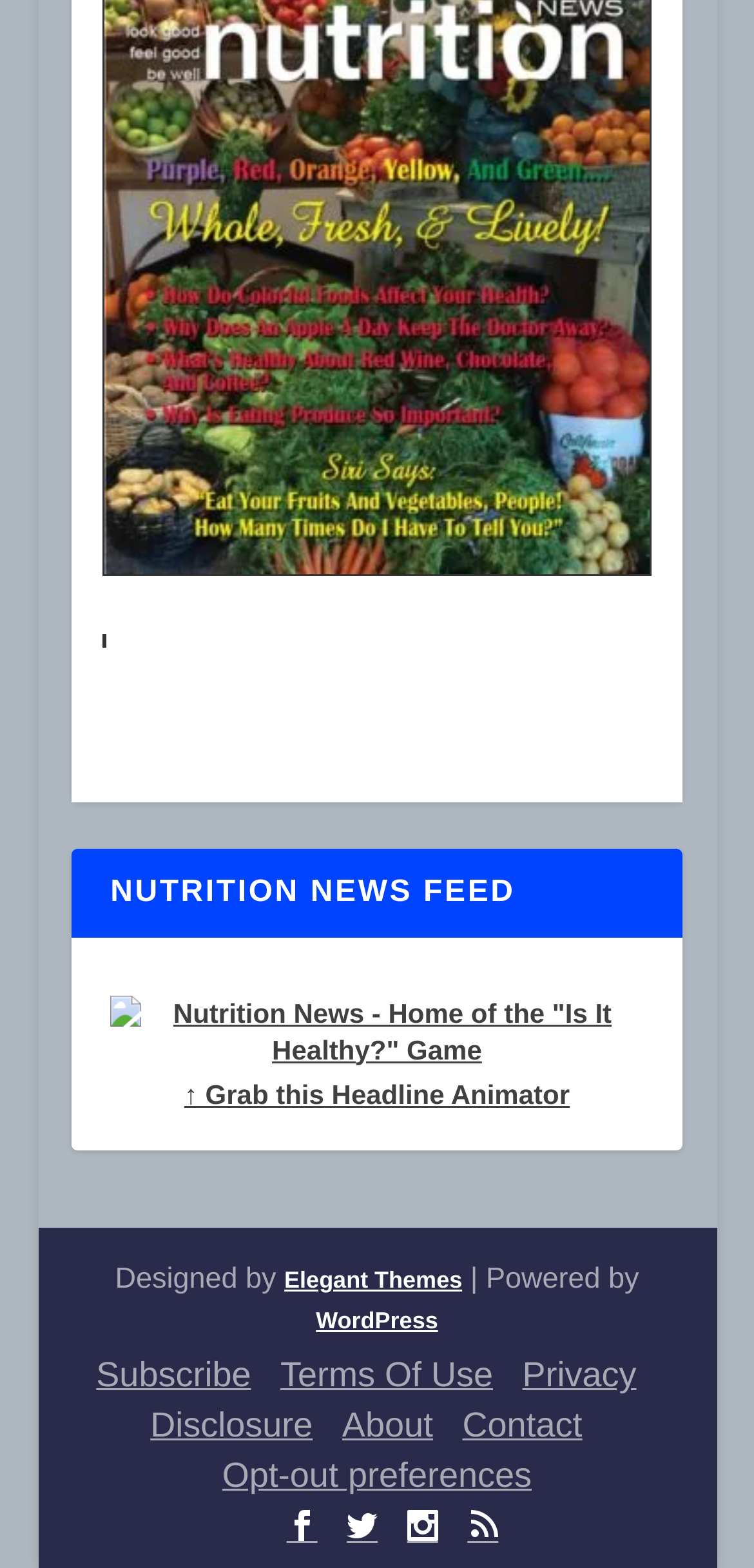Could you highlight the region that needs to be clicked to execute the instruction: "Contact the website administrator"?

[0.613, 0.896, 0.772, 0.921]